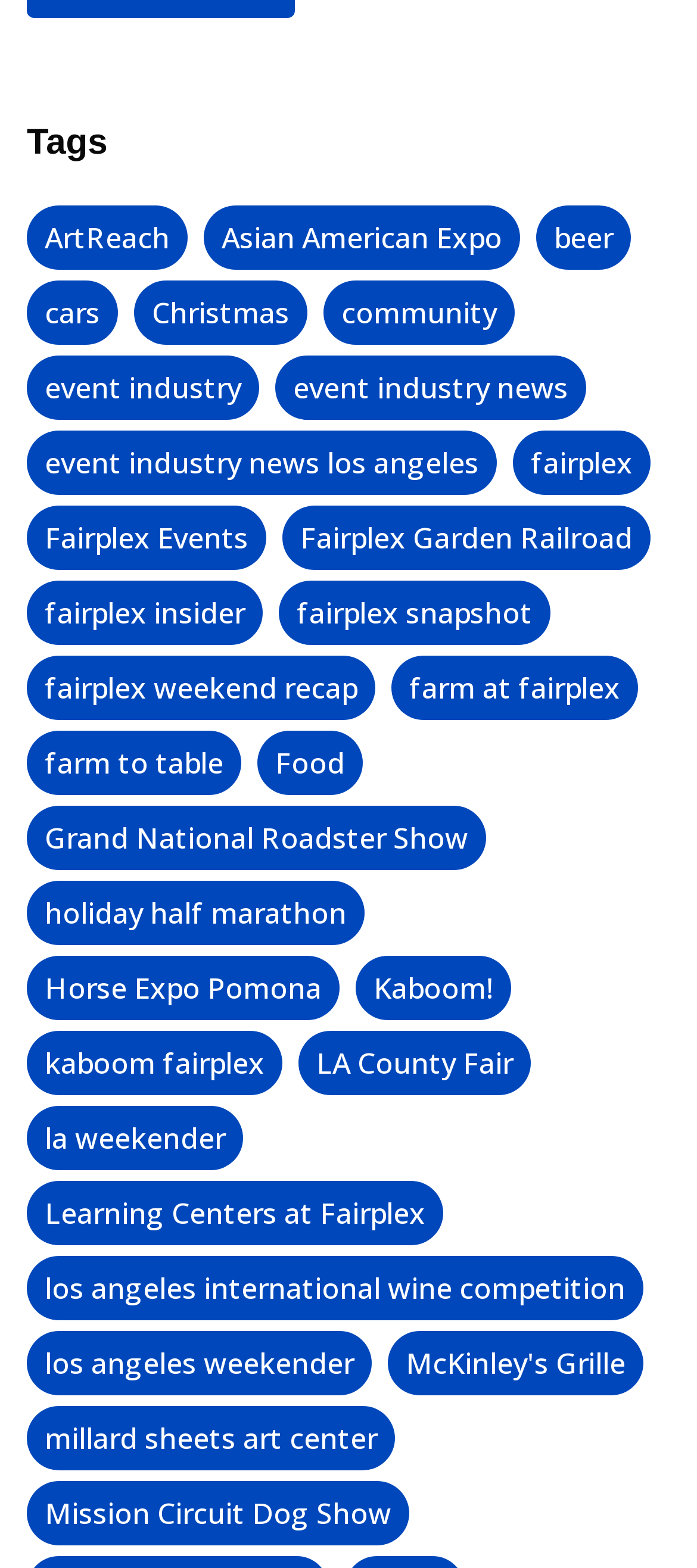How many items are in the 'event industry news' tag?
Answer the question in a detailed and comprehensive manner.

I found the link 'event industry news (35 items)' and saw that it has 35 items.